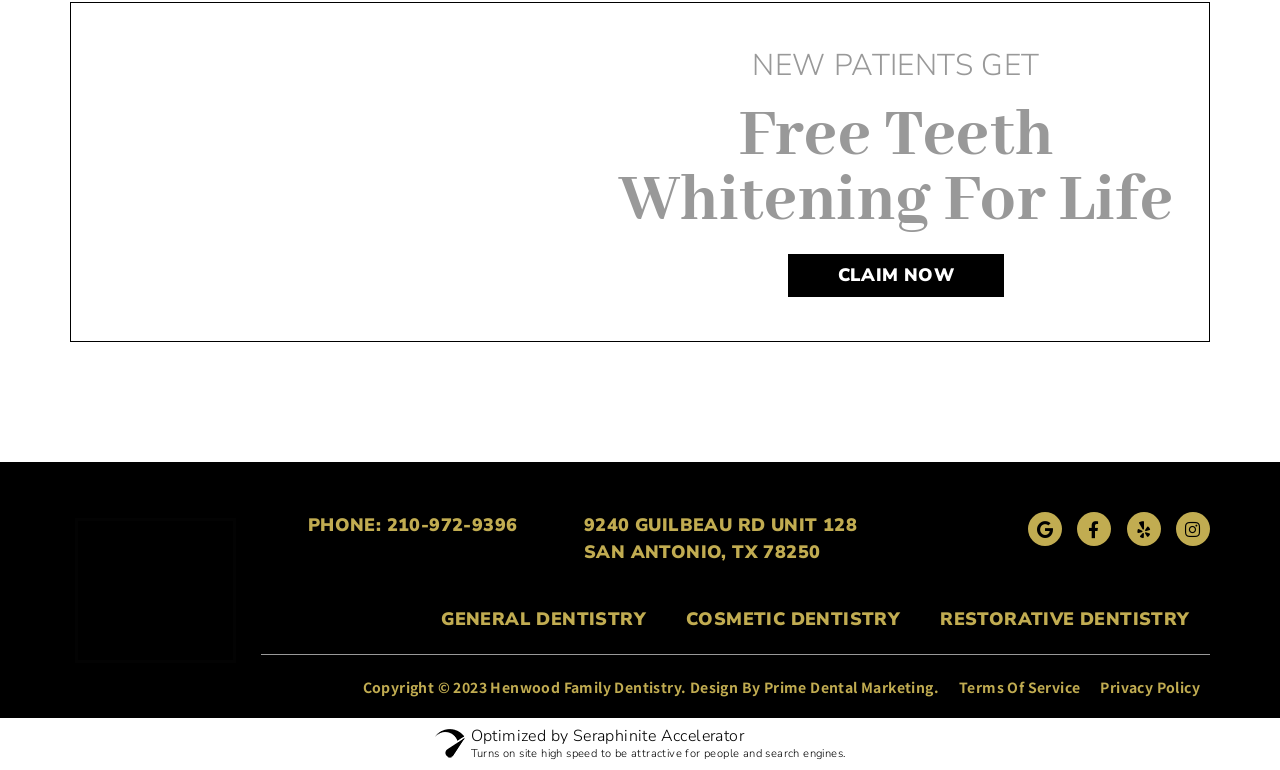Please pinpoint the bounding box coordinates for the region I should click to adhere to this instruction: "Click on 'CLAIM NOW' button".

[0.615, 0.33, 0.785, 0.386]